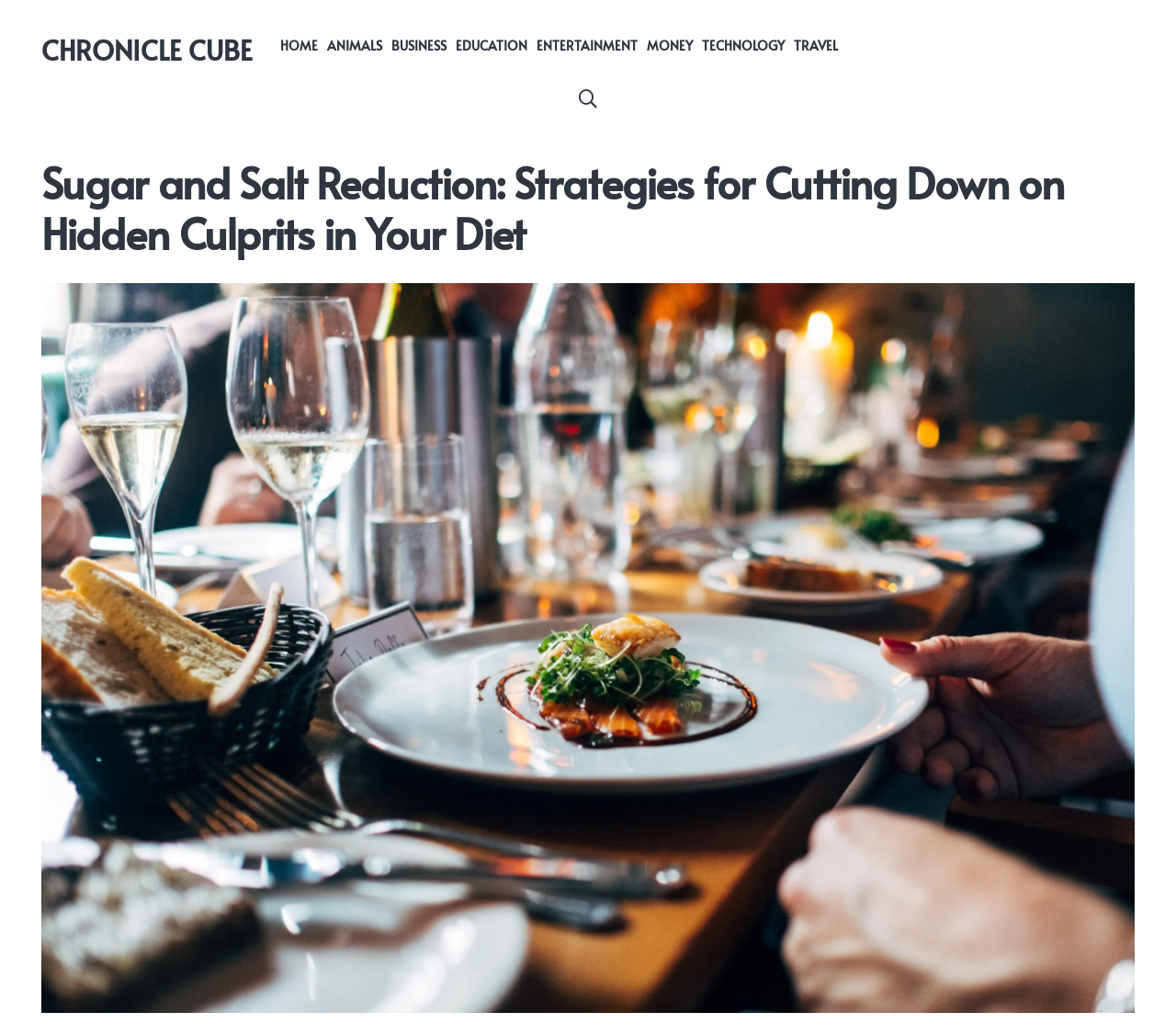Can you show the bounding box coordinates of the region to click on to complete the task described in the instruction: "Click on the EDUCATION link"?

[0.384, 0.022, 0.452, 0.067]